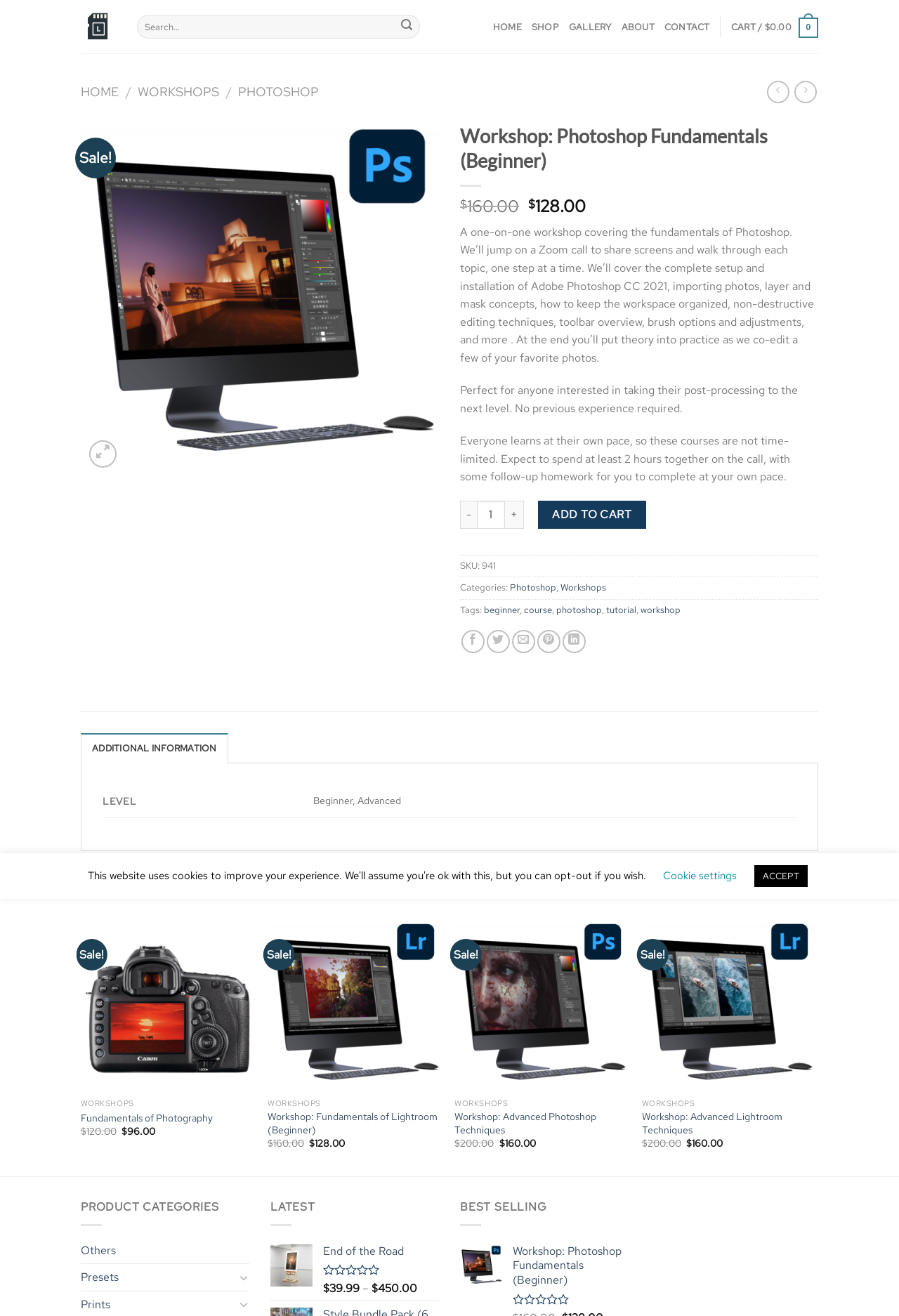How many related products are shown on the webpage?
Give a one-word or short-phrase answer derived from the screenshot.

3